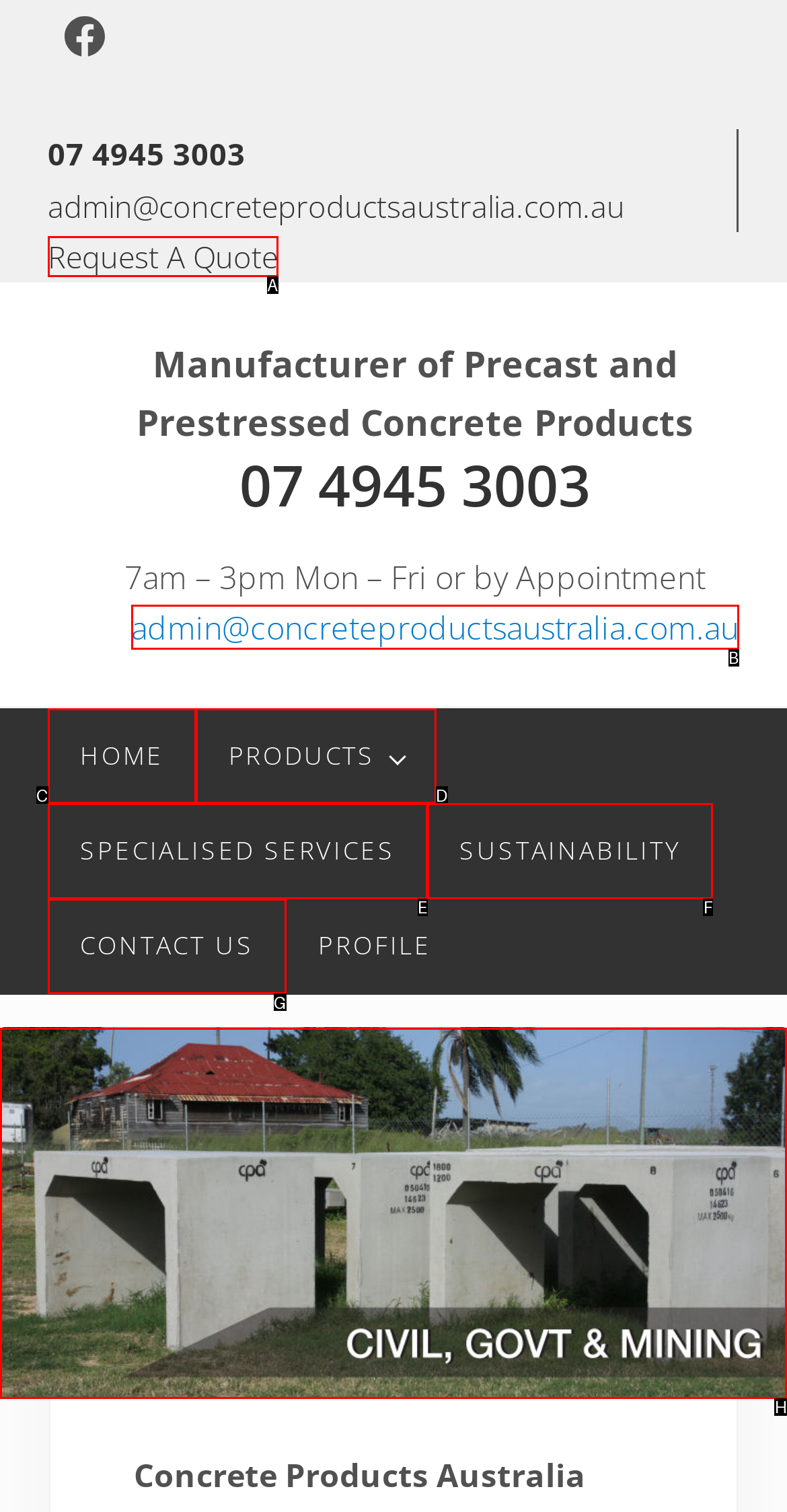Select the letter of the option that corresponds to: Contact Us
Provide the letter from the given options.

G